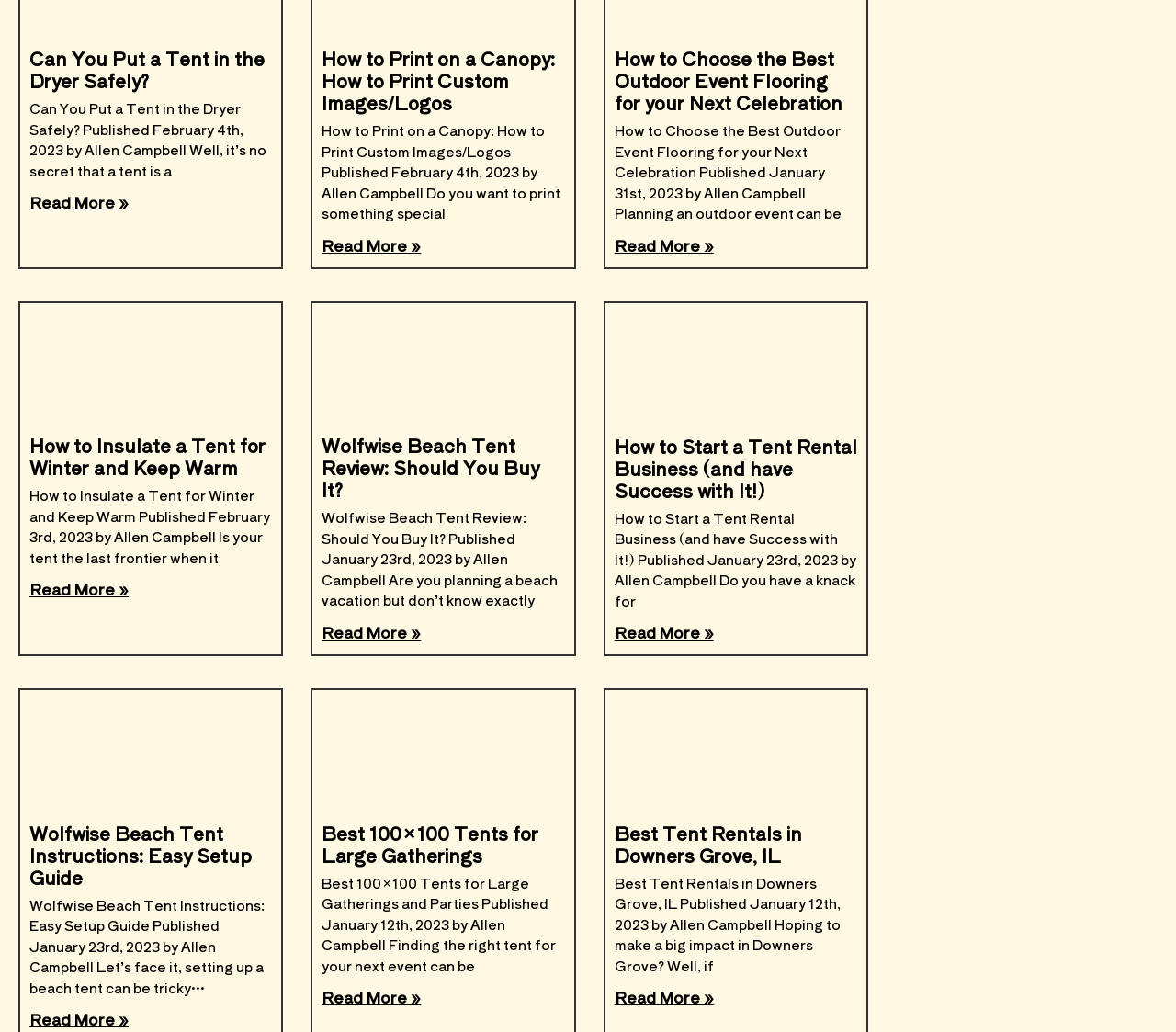Please identify the bounding box coordinates of the clickable area that will allow you to execute the instruction: "Click on the 'Program' link".

None